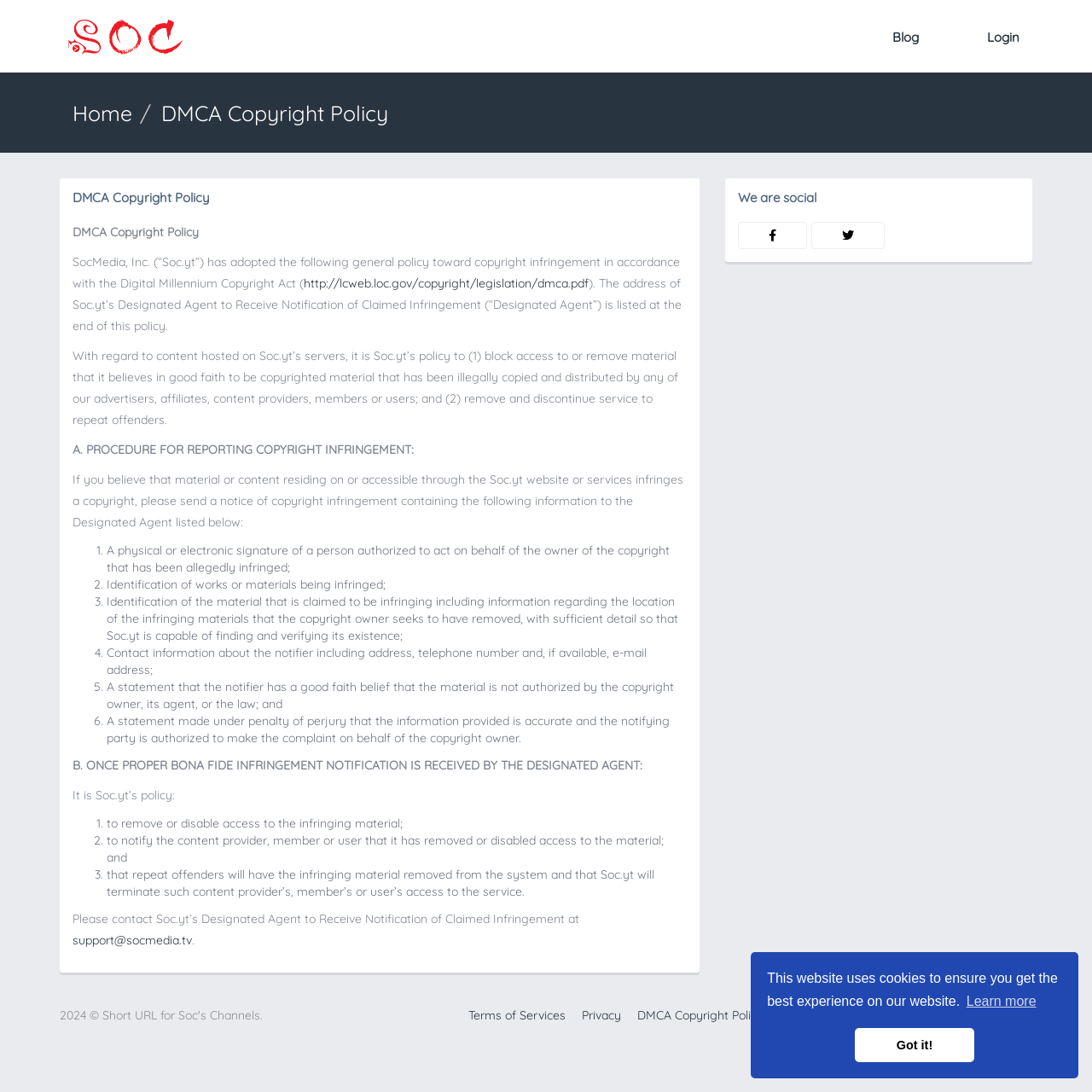Please indicate the bounding box coordinates for the clickable area to complete the following task: "Click the 'Learn more' button". The coordinates should be specified as four float numbers between 0 and 1, i.e., [left, top, right, bottom].

[0.882, 0.905, 0.951, 0.929]